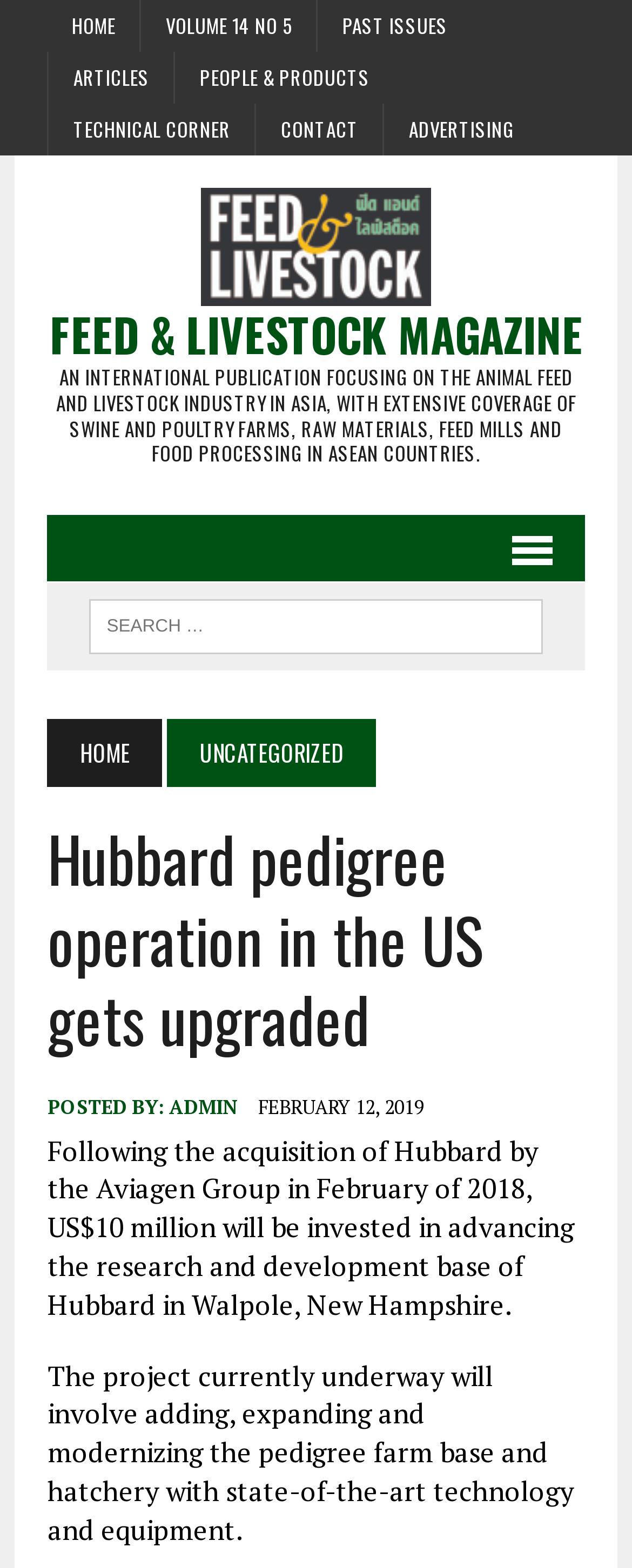Give a detailed overview of the webpage's appearance and contents.

The webpage is about Feed & Livestock Magazine, an international publication focusing on the animal feed and livestock industry in Asia. At the top, there are several links, including "HOME", "VOLUME 14 NO 5", "PAST ISSUES", "ARTICLES", "PEOPLE & PRODUCTS", "TECHNICAL CORNER", and "CONTACT". Below these links, there is a larger link to "Feed & Livestock Magazine" with an accompanying image.

To the right of the image, there are two headings. The first heading is "FEED & LIVESTOCK MAGAZINE", and the second heading provides a detailed description of the magazine's focus. Below these headings, there is a menu link with a popup.

On the left side of the page, there is a complementary section with a search box labeled "SEARCH FOR:". Below the search box, there are links to "HOME" and "UNCATEGORIZED". The main content of the page is an article titled "Hubbard pedigree operation in the US gets upgraded". The article has a header with the title, followed by the author "ADMIN" and the date "FEBRUARY 12, 2019". The article text describes the investment of $10 million in advancing the research and development base of Hubbard in Walpole, New Hampshire, and the project's details.